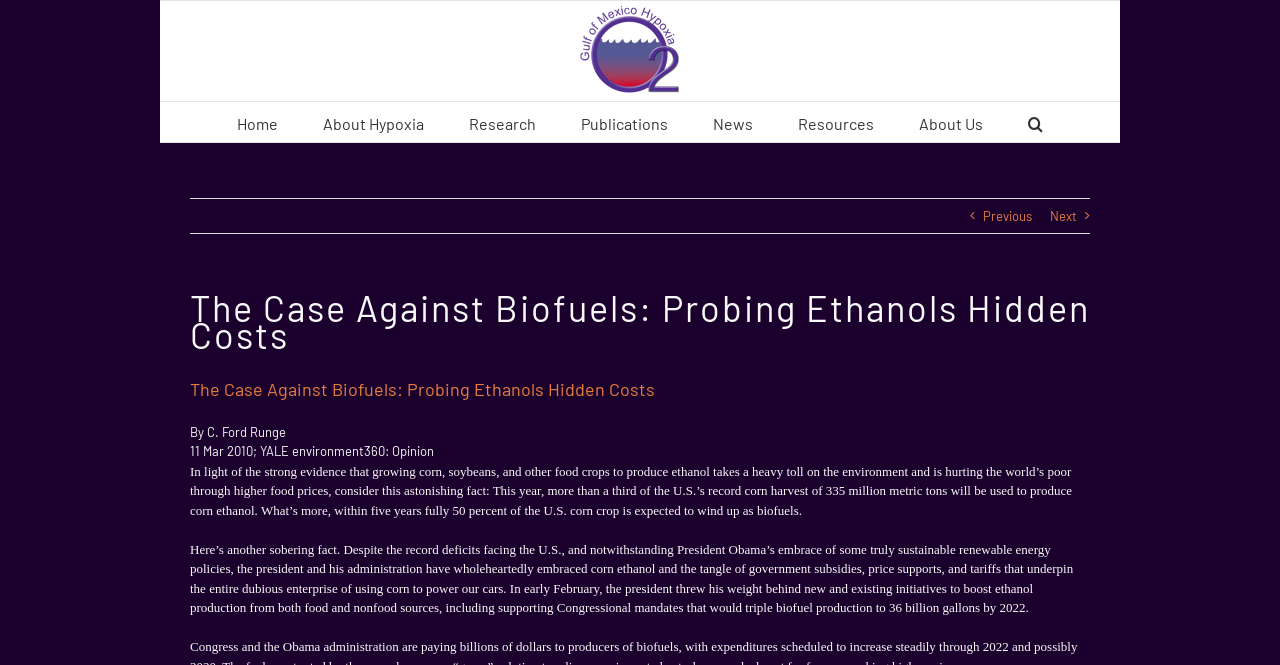How many main menu items are there?
Please answer the question with a single word or phrase, referencing the image.

8